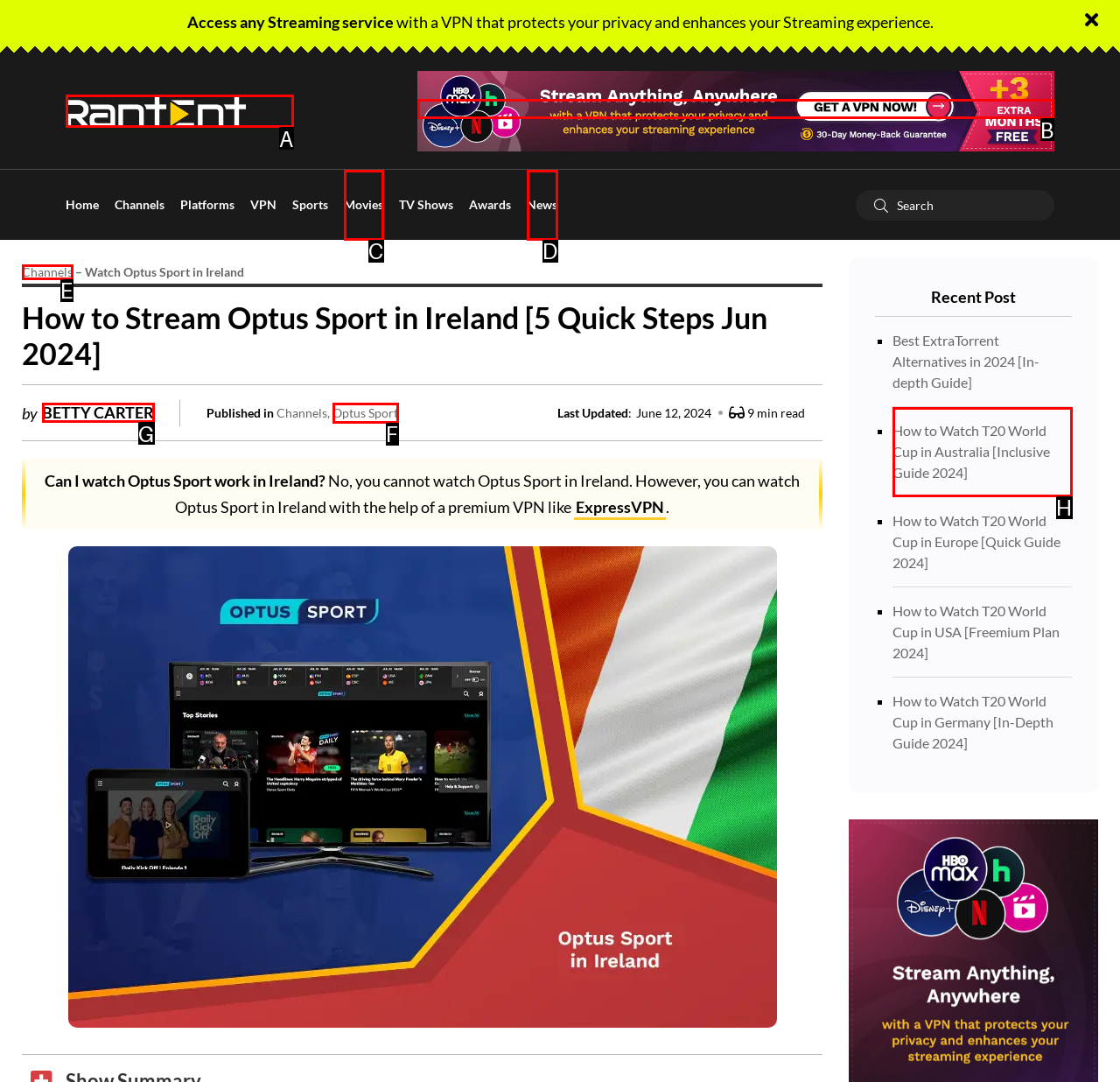Which HTML element should be clicked to perform the following task: Click on the 'ExpressVPN Exclusive Deal' link
Reply with the letter of the appropriate option.

B